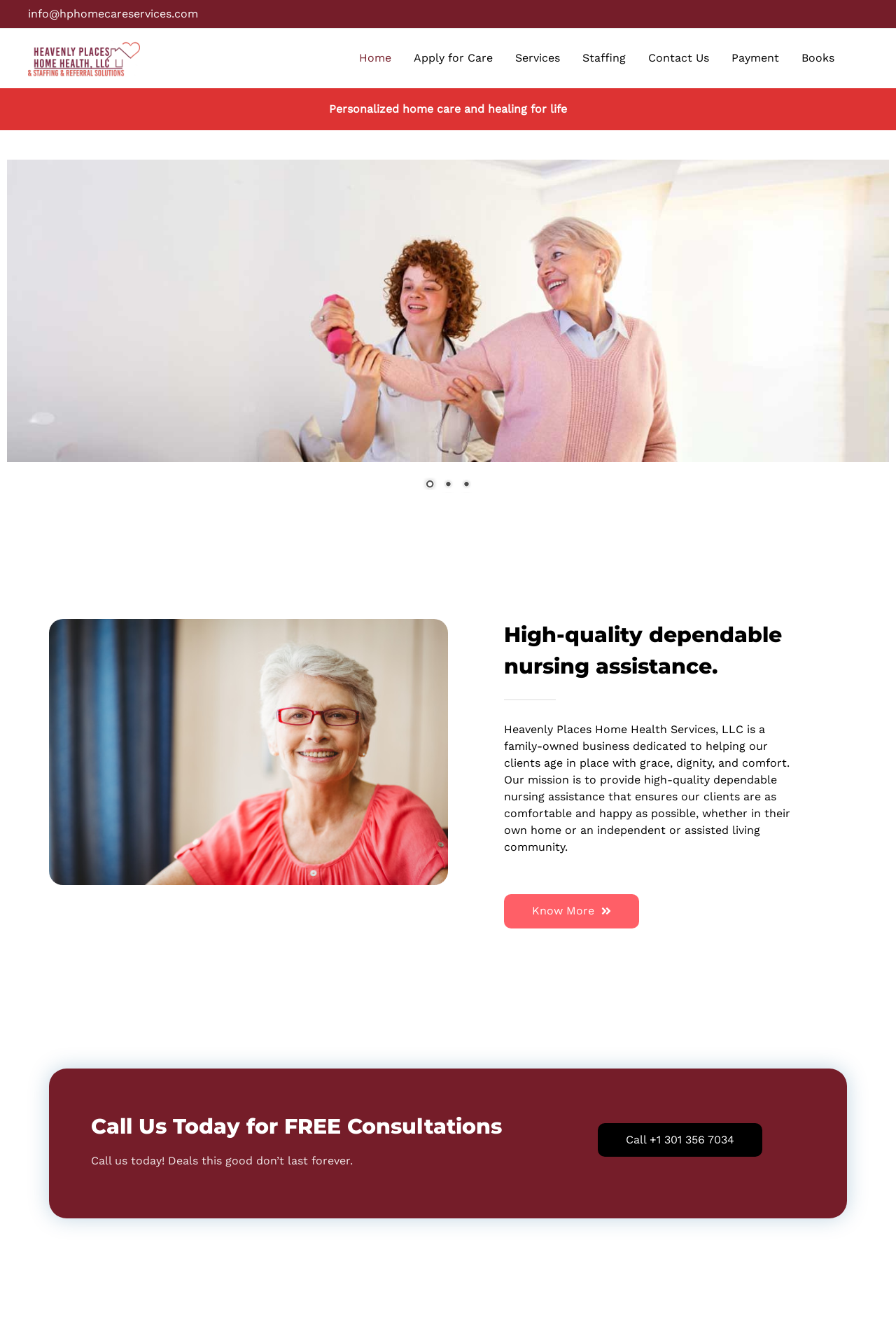Based on the description "Call +1 301 356 7034", find the bounding box of the specified UI element.

[0.667, 0.85, 0.851, 0.875]